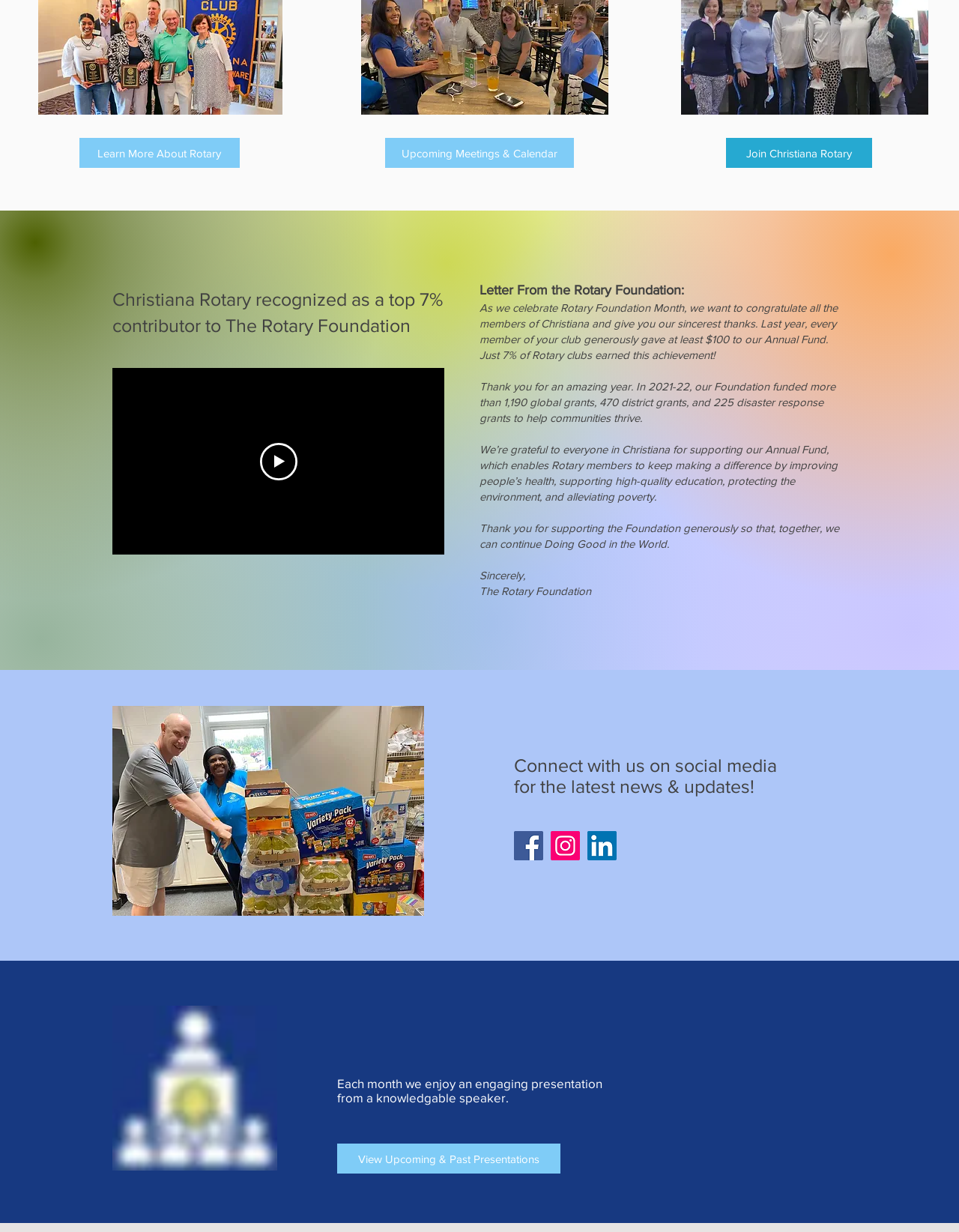Provide the bounding box for the UI element matching this description: "Join Christiana Rotary".

[0.757, 0.112, 0.909, 0.136]